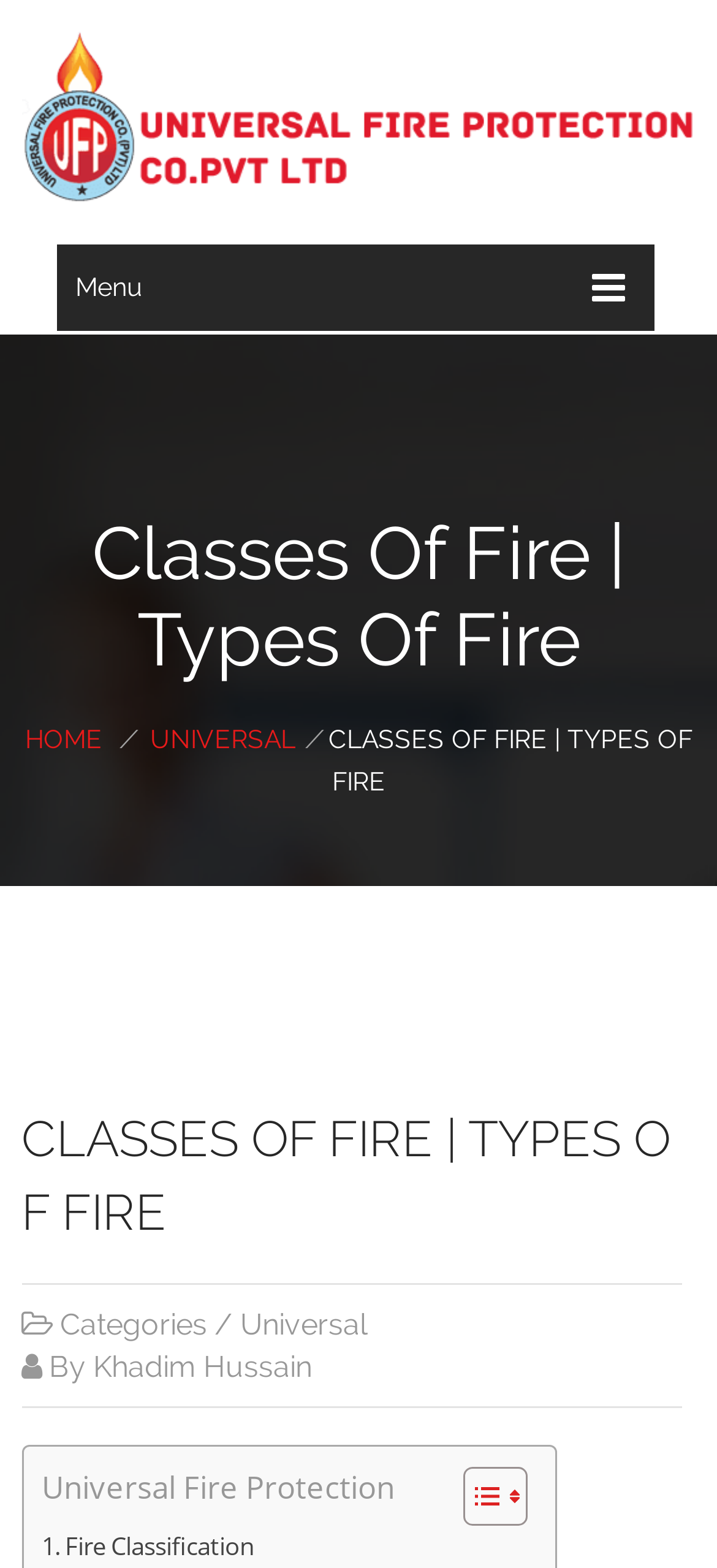Could you provide the bounding box coordinates for the portion of the screen to click to complete this instruction: "View Fire Classification"?

[0.058, 0.974, 0.355, 0.999]